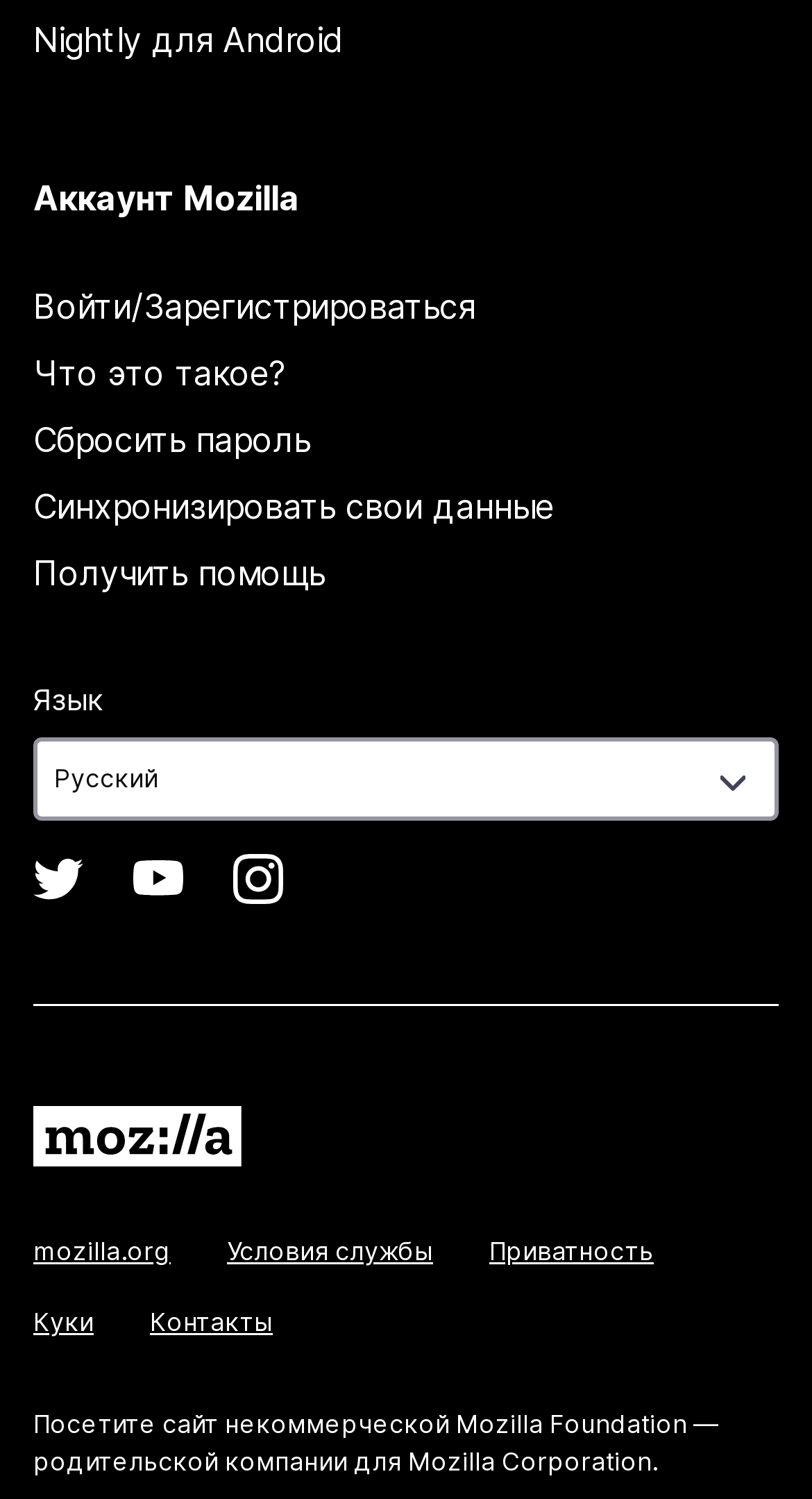Please find and report the bounding box coordinates of the element to click in order to perform the following action: "Get help". The coordinates should be expressed as four float numbers between 0 and 1, in the format [left, top, right, bottom].

[0.041, 0.368, 0.4, 0.396]